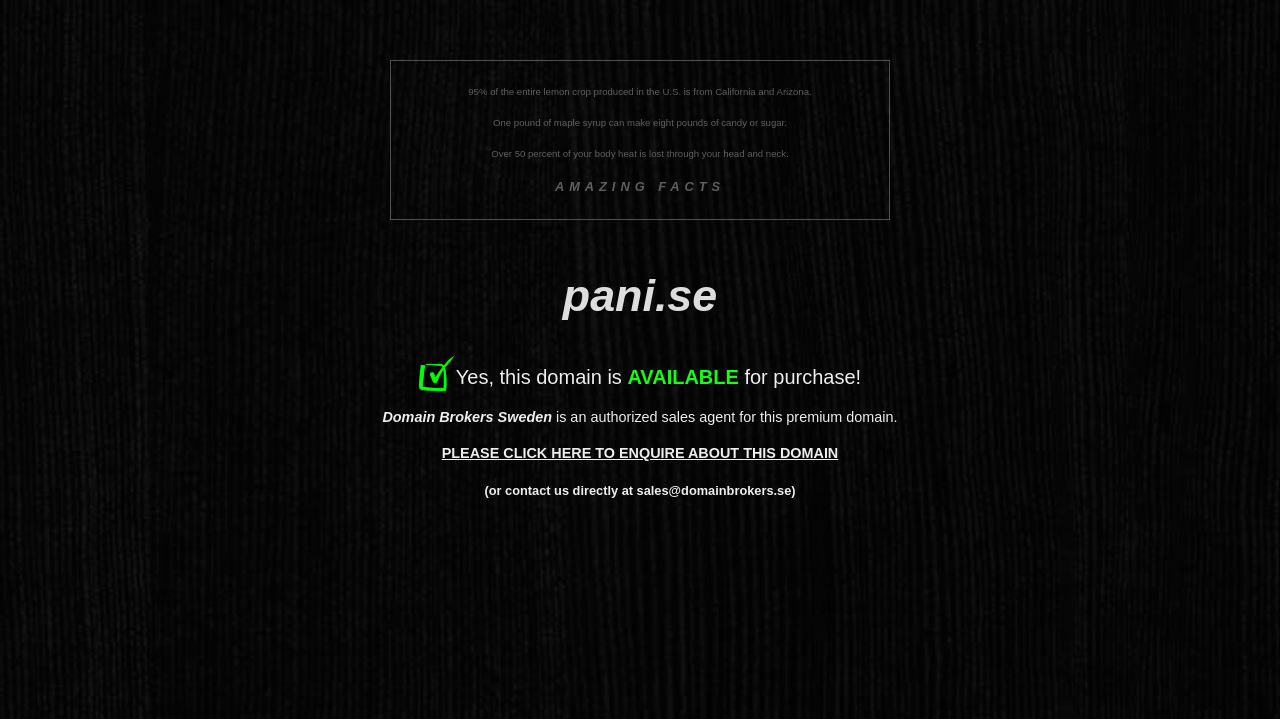Please study the image and answer the question comprehensively:
What is the domain name for sale?

Based on the webpage, the domain name 'pani.se' is mentioned as the main heading, and the text 'Yes, this domain is AVAILABLE for purchase!' suggests that it is for sale.